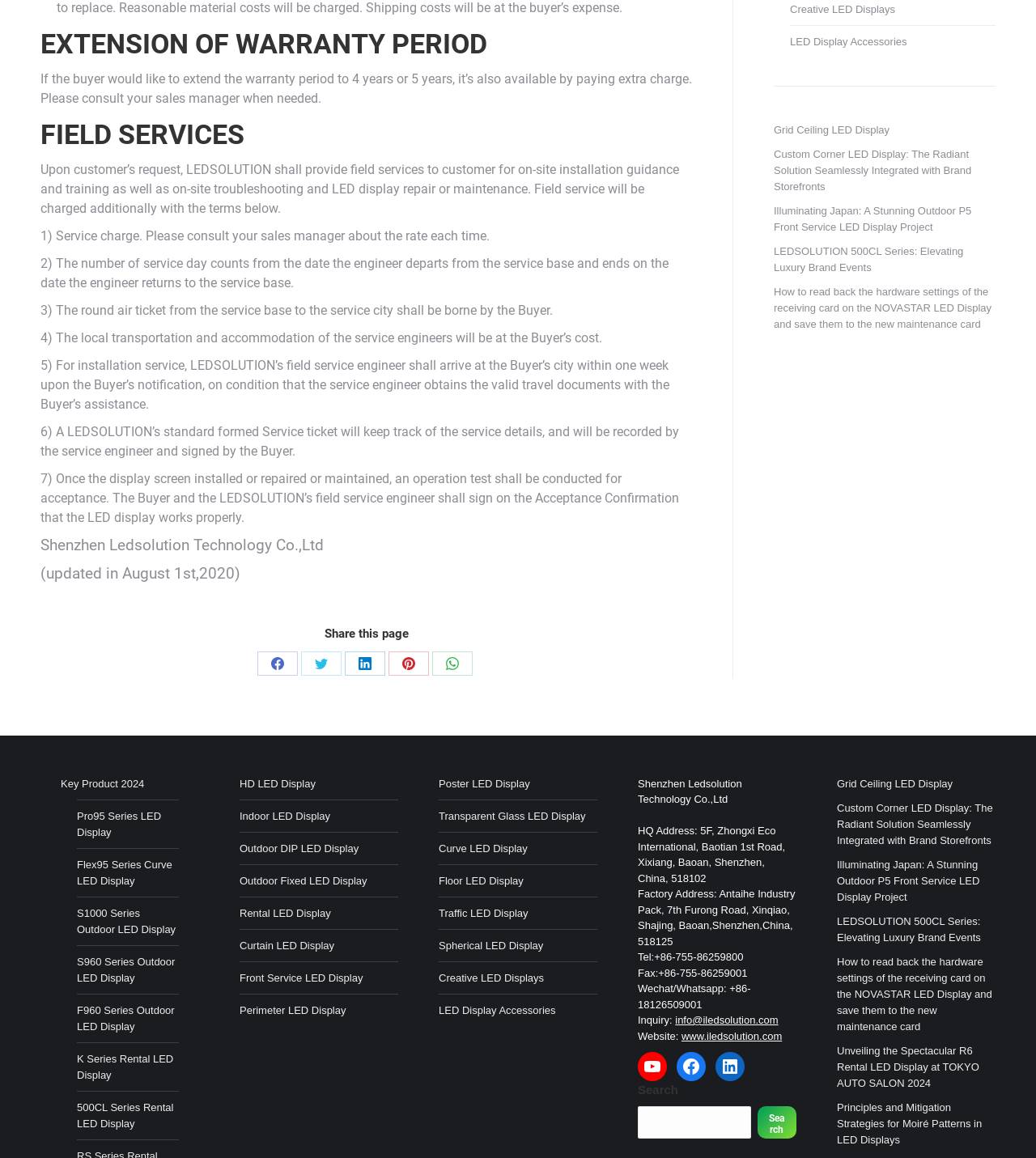Determine the bounding box coordinates of the element that should be clicked to execute the following command: "Share this page".

[0.313, 0.541, 0.394, 0.553]